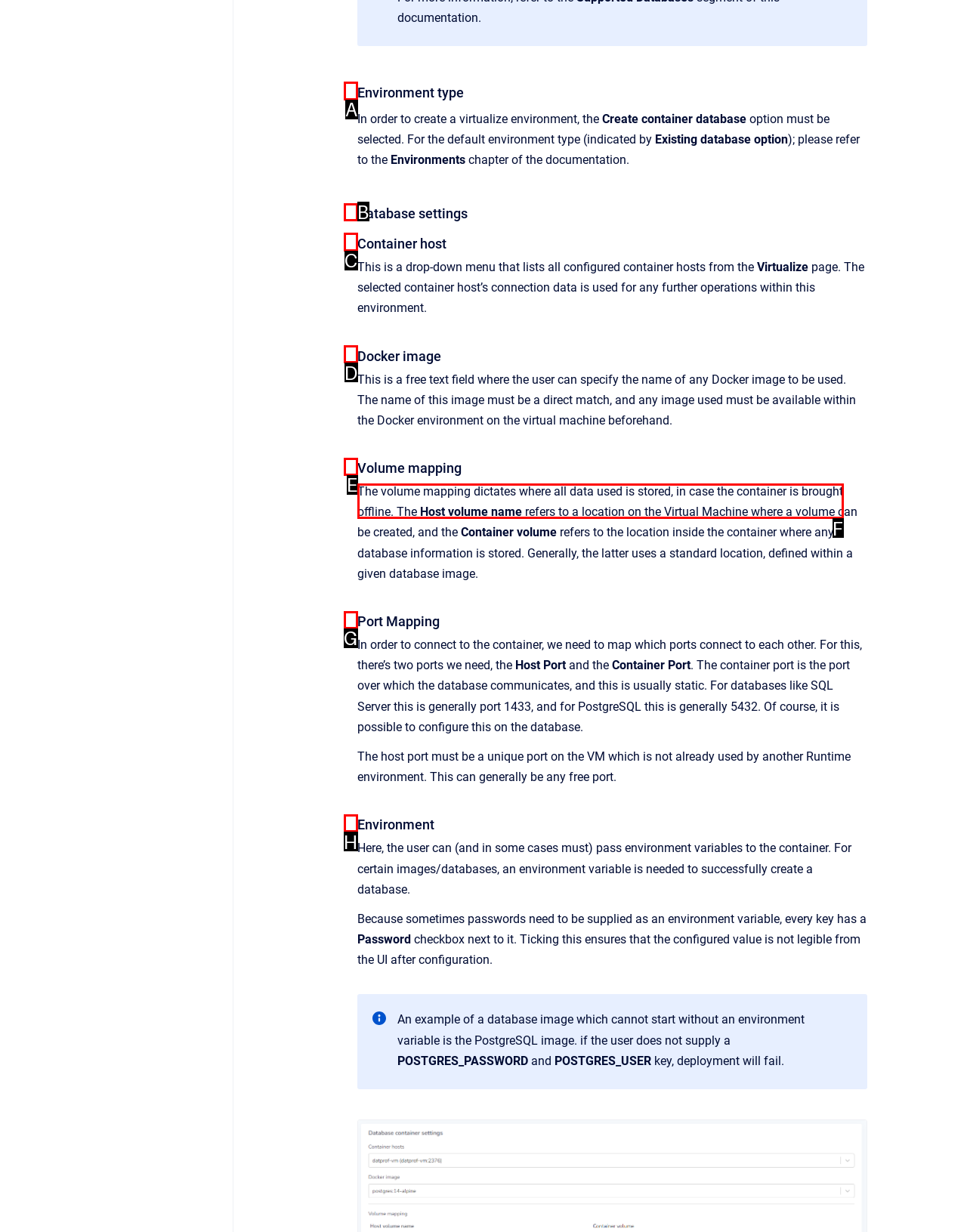Select the appropriate HTML element to click on to finish the task: Configure a volume mapping.
Answer with the letter corresponding to the selected option.

F